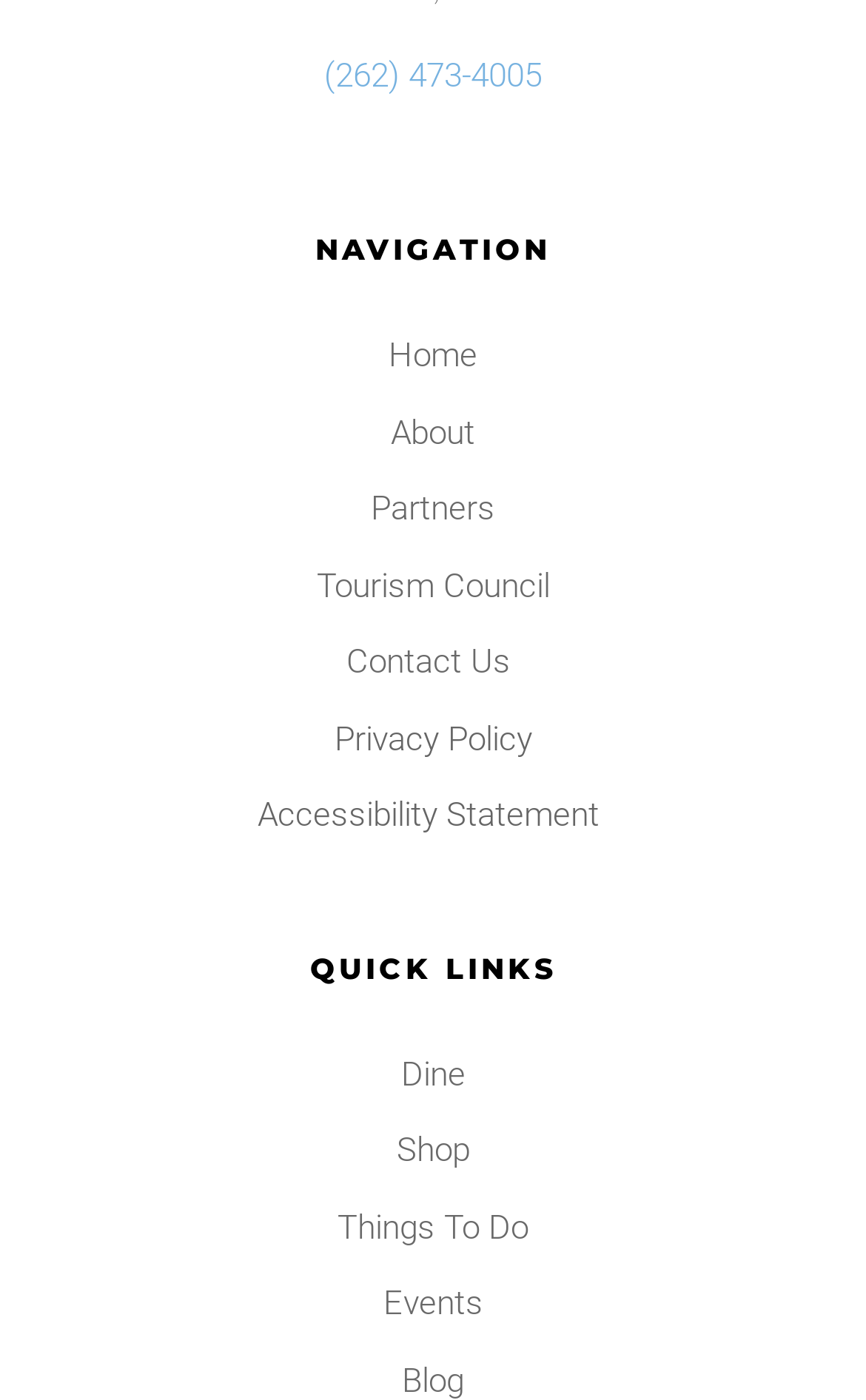What is the third thing to do?
Relying on the image, give a concise answer in one word or a brief phrase.

Events